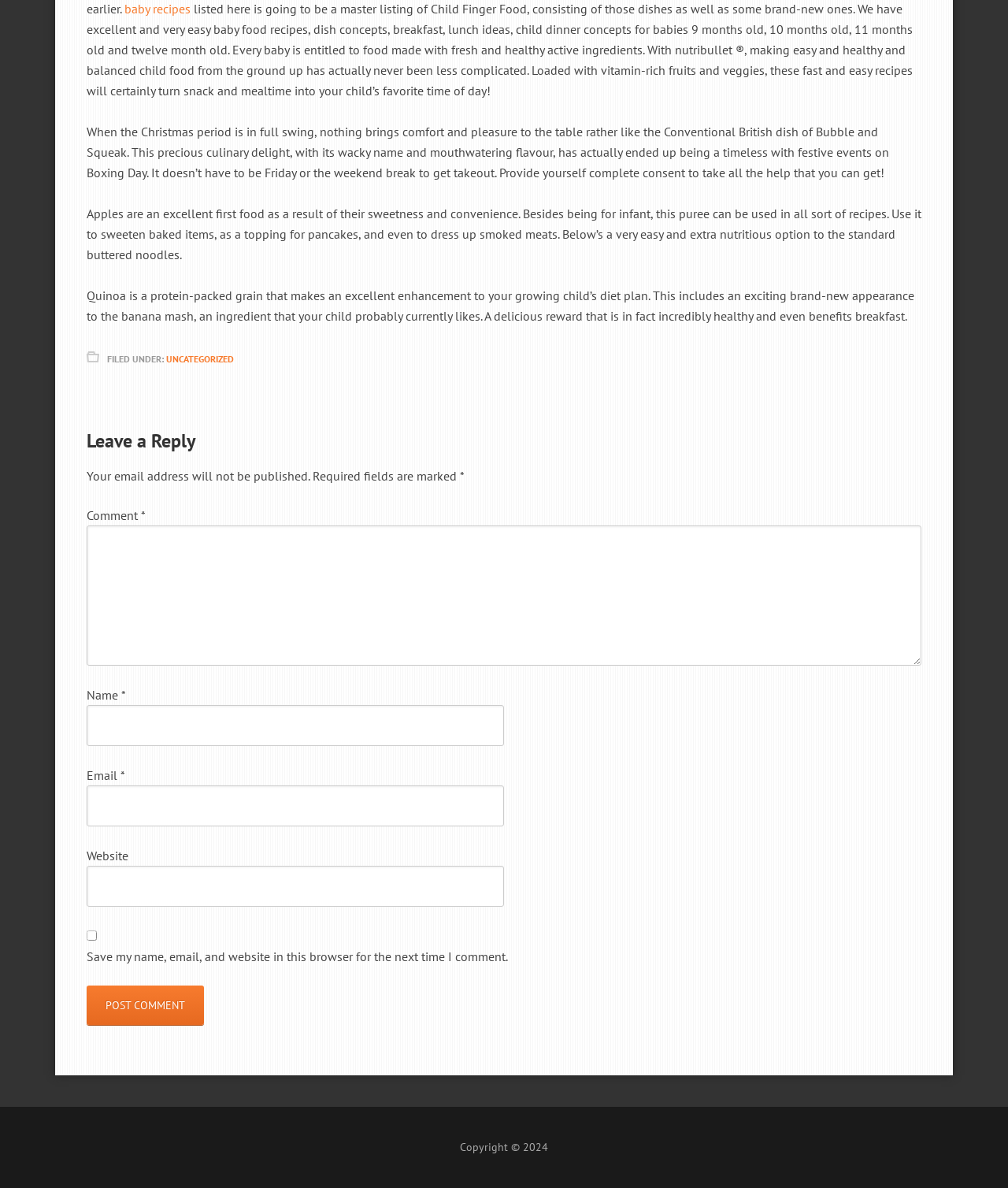Identify the bounding box coordinates for the UI element mentioned here: "Uncategorized". Provide the coordinates as four float values between 0 and 1, i.e., [left, top, right, bottom].

[0.165, 0.297, 0.232, 0.307]